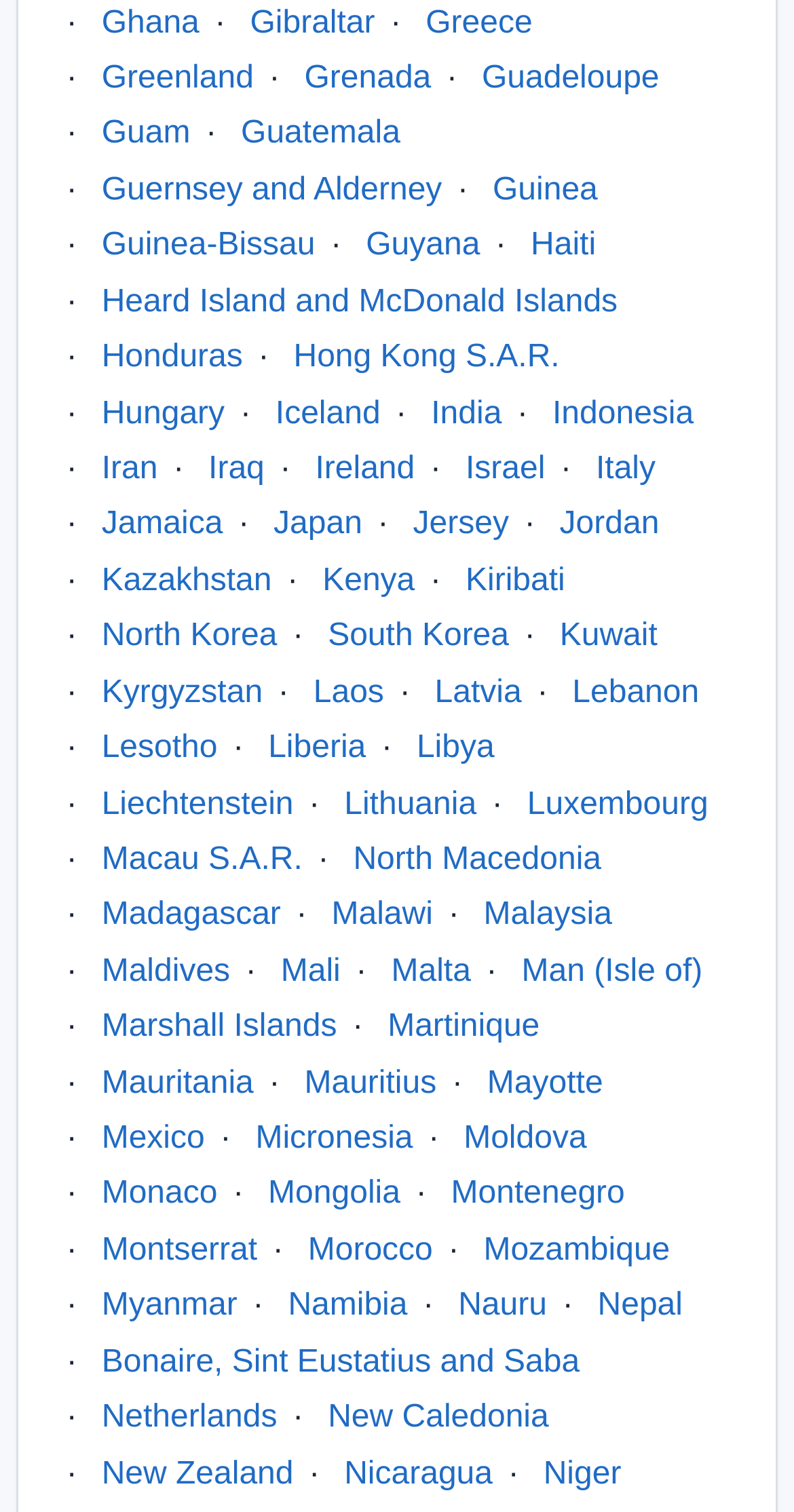Identify the bounding box of the UI element that matches this description: "Hong Kong S.A.R.".

[0.37, 0.225, 0.705, 0.248]